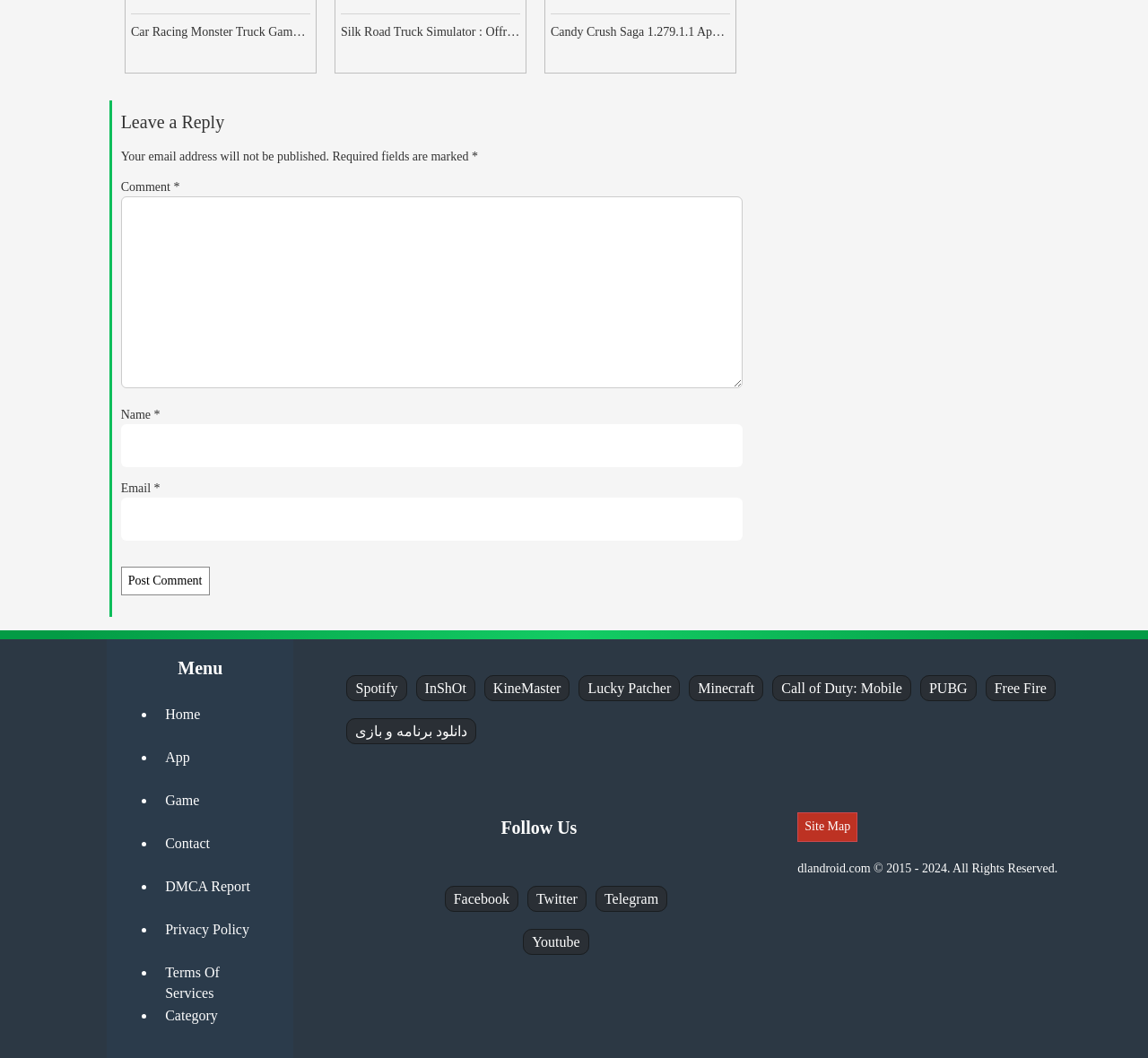What is the menu item that comes after 'Home'?
Please ensure your answer is as detailed and informative as possible.

The menu items are listed in a sequence, and the 'App' link comes immediately after the 'Home' link, indicating that it is the next menu item.